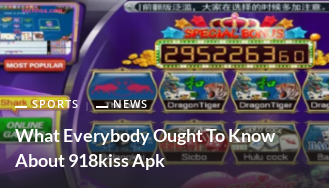Write a descriptive caption for the image, covering all notable aspects.

The image features a vibrant and colorful interface related to online gaming, specifically highlighting the "918kiss Apk". Prominently displayed is the logo "SPECIAL BONUS" with an impressive total of "29522630" showcased, indicating potential winnings or game points. Below the logo, various game titles such as "DragonTiger", "Sicbo", and "Hulu Cock" are presented, suggesting a diverse range of gaming options available to players. This visual captures the excitement and allure of the online gambling experience, situated within the broader context of a news article titled "What Everybody Ought To Know About 918kiss Apk", emphasizing the focus on tips and insights regarding this popular gaming application. The design and colors evoke a feeling of energy and anticipation, characteristic of the gaming industry.